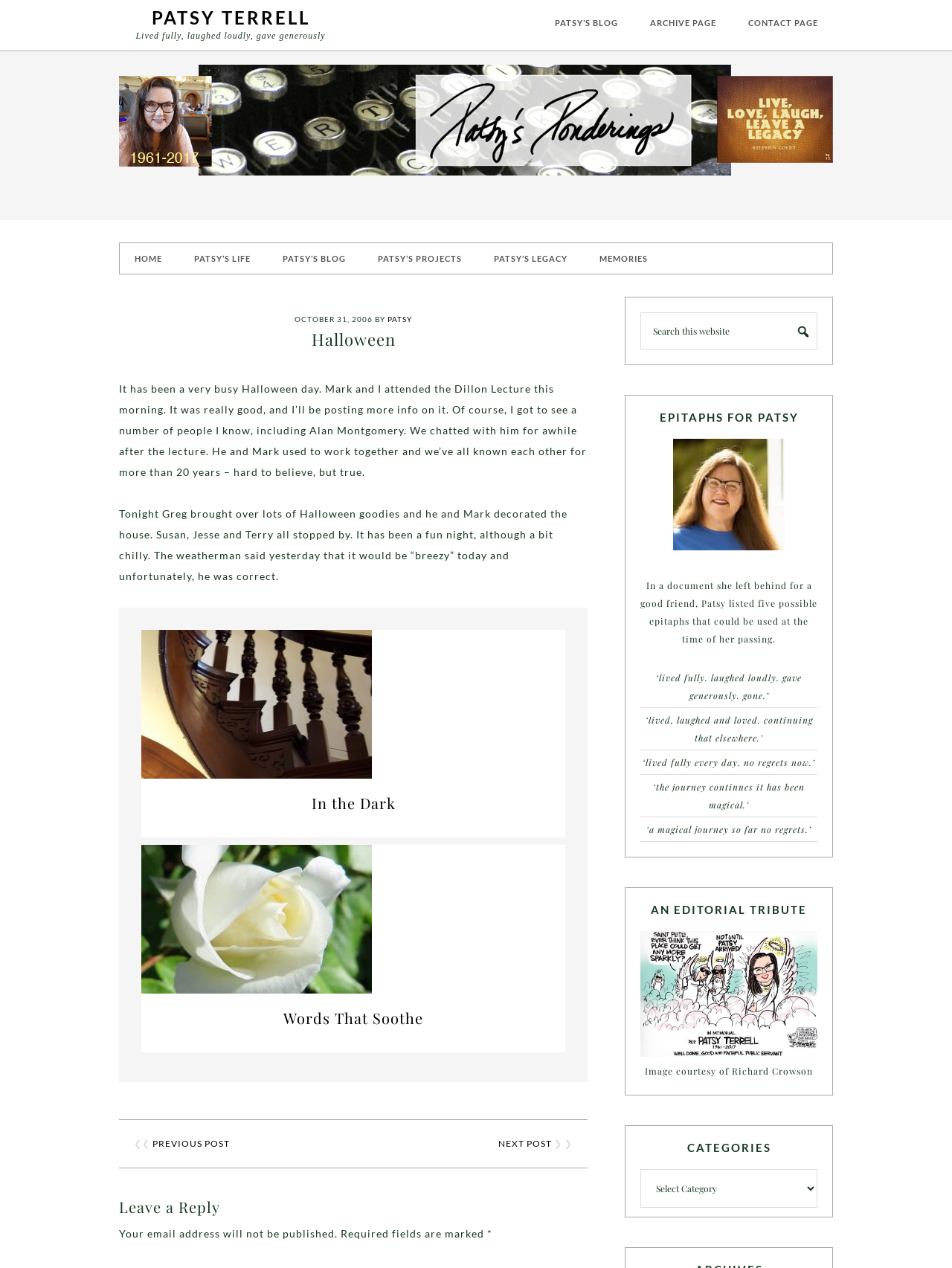Determine the bounding box coordinates for the area you should click to complete the following instruction: "leave a reply".

[0.125, 0.945, 0.617, 0.959]